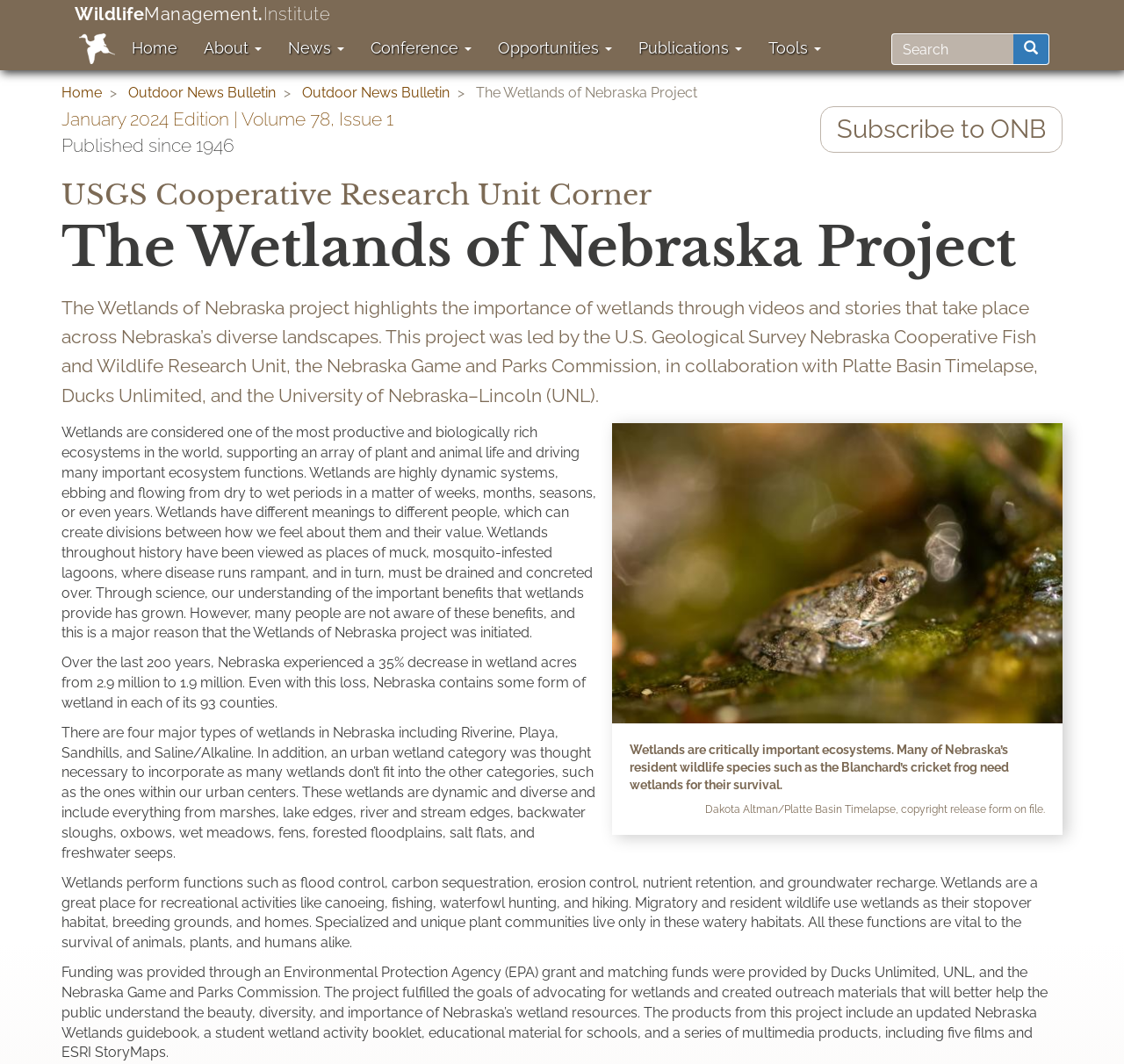What is the Blanchard's cricket frog used for in the webpage?
Use the screenshot to answer the question with a single word or phrase.

Example of wildlife species